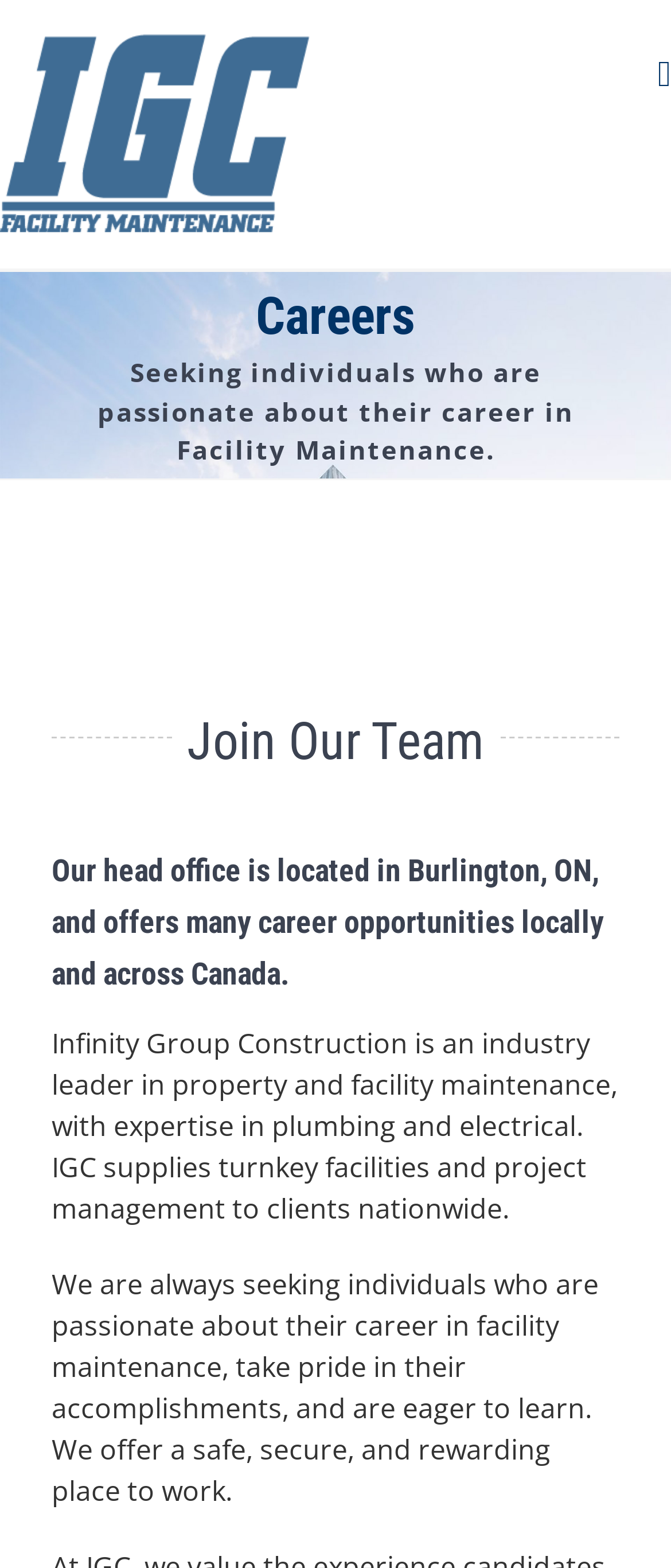Where is the head office of Infinity Group Construction located?
Please give a detailed and elaborate explanation in response to the question.

I found this information by reading the heading 'Our head office is located in Burlington, ON, and offers many career opportunities locally and across Canada.' which is a subheading under 'Join Our Team'.